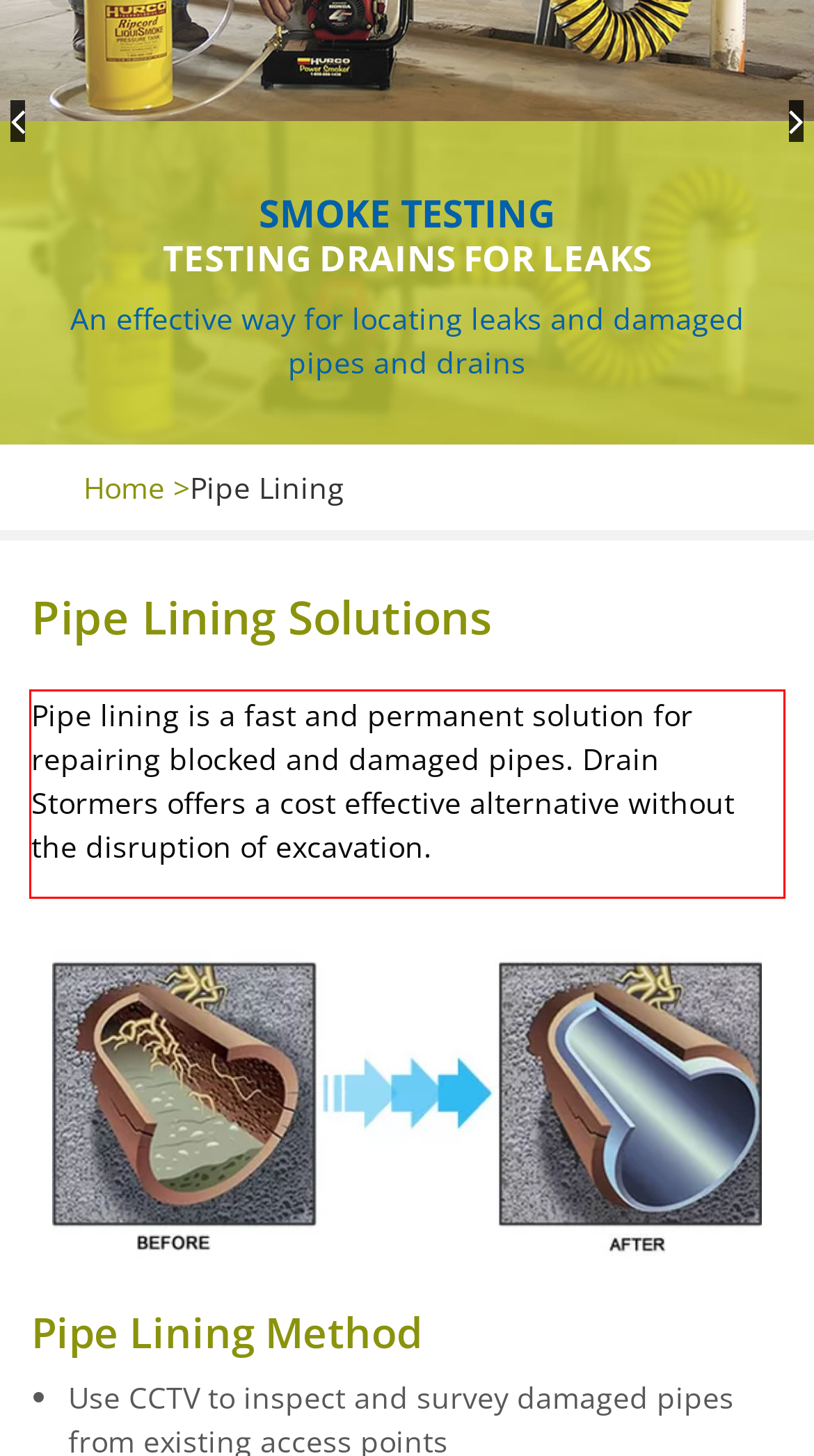You have a screenshot of a webpage with a red bounding box. Use OCR to generate the text contained within this red rectangle.

Pipe lining is a fast and permanent solution for repairing blocked and damaged pipes. Drain Stormers offers a cost effective alternative without the disruption of excavation.